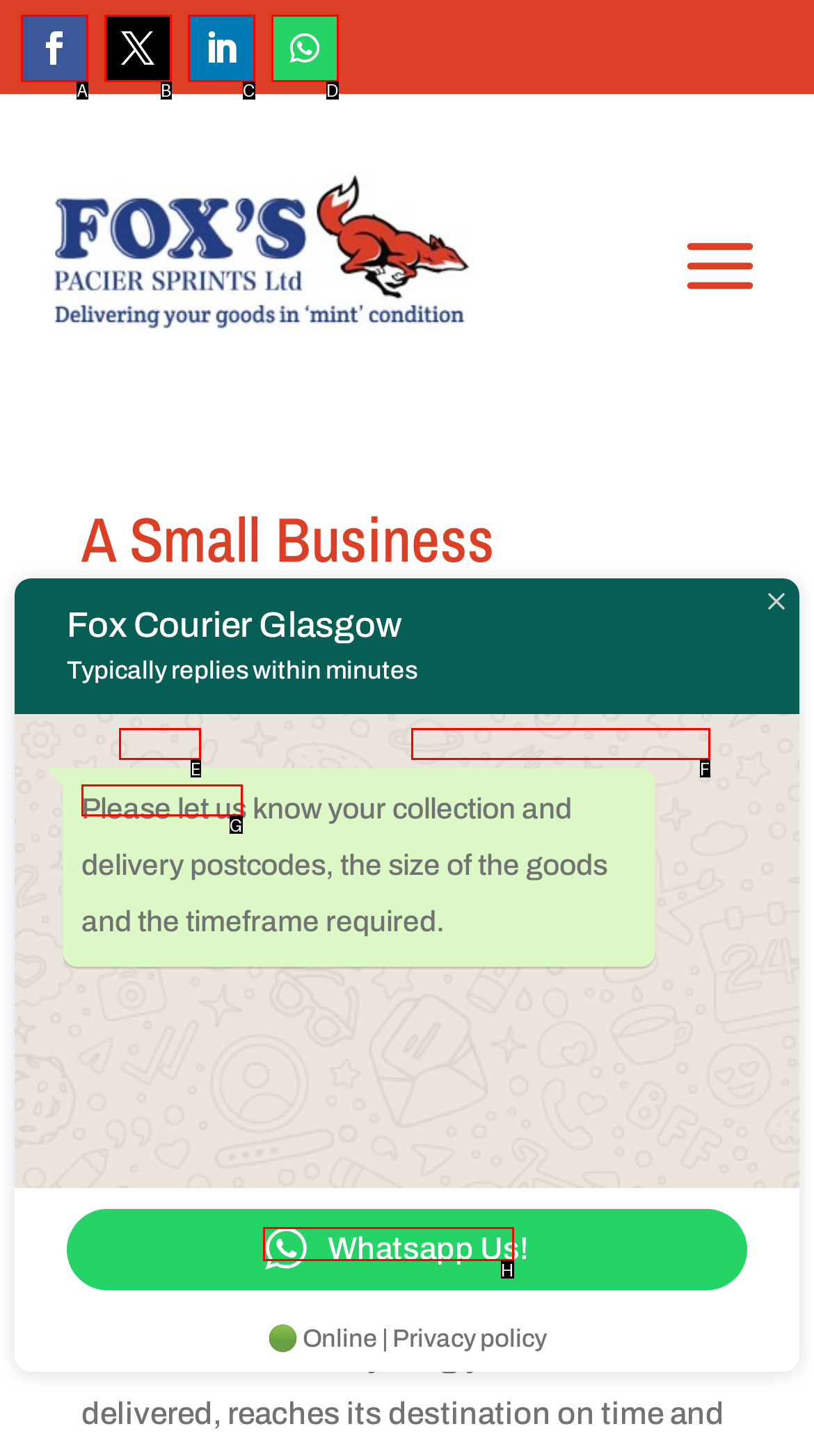Select the option that fits this description: Follow
Answer with the corresponding letter directly.

D